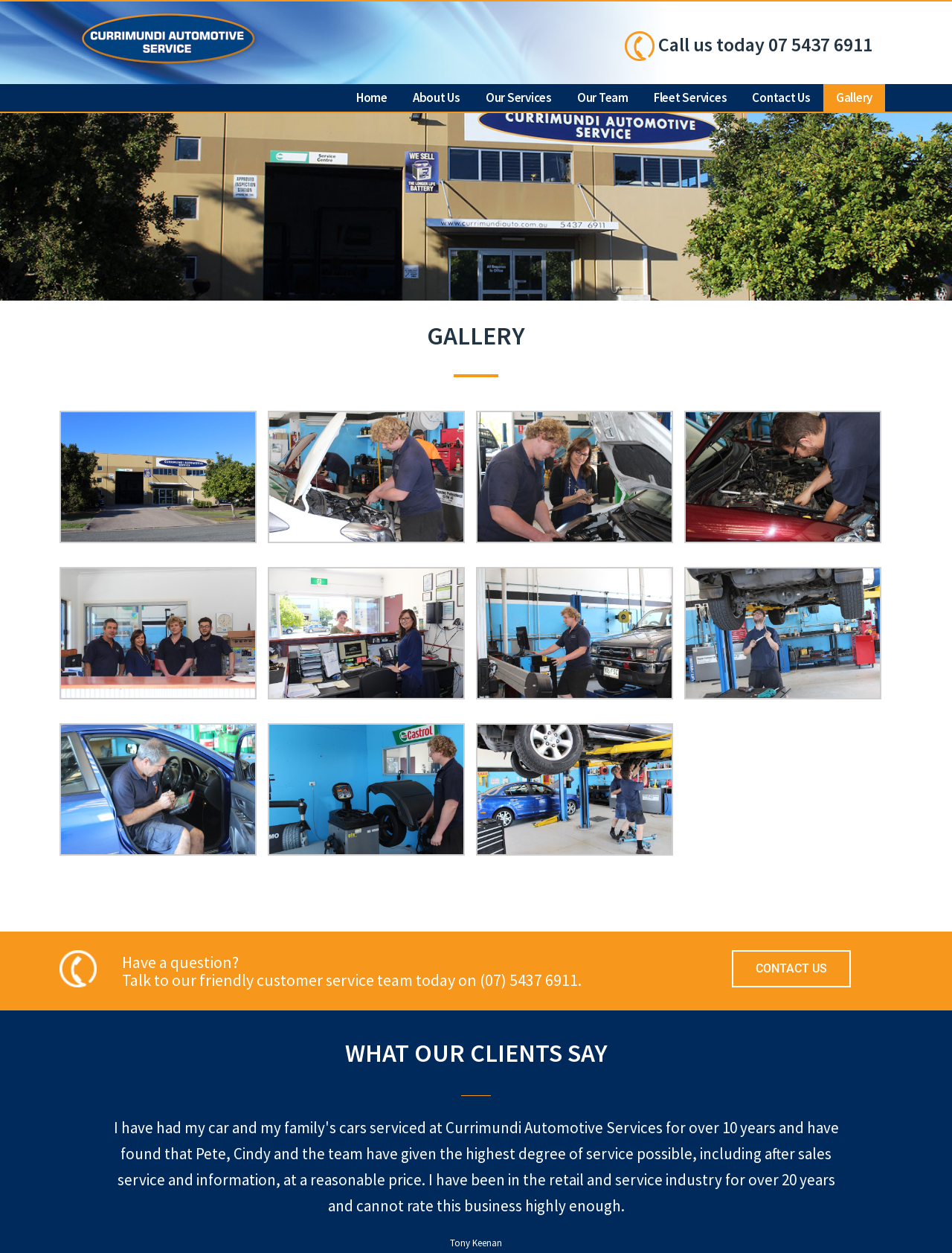What is the occupation of Ryan Cave?
Answer the question with a detailed and thorough explanation.

I found the occupation of Ryan Cave by reading the testimonial from Ryan Cave, which says 'I have been using Currimundi Automotive for a while now and they have always been great people to deal with and get the work horse going, Cheers Guys.' - Ryan Cave (Ryan Cave Tiling)